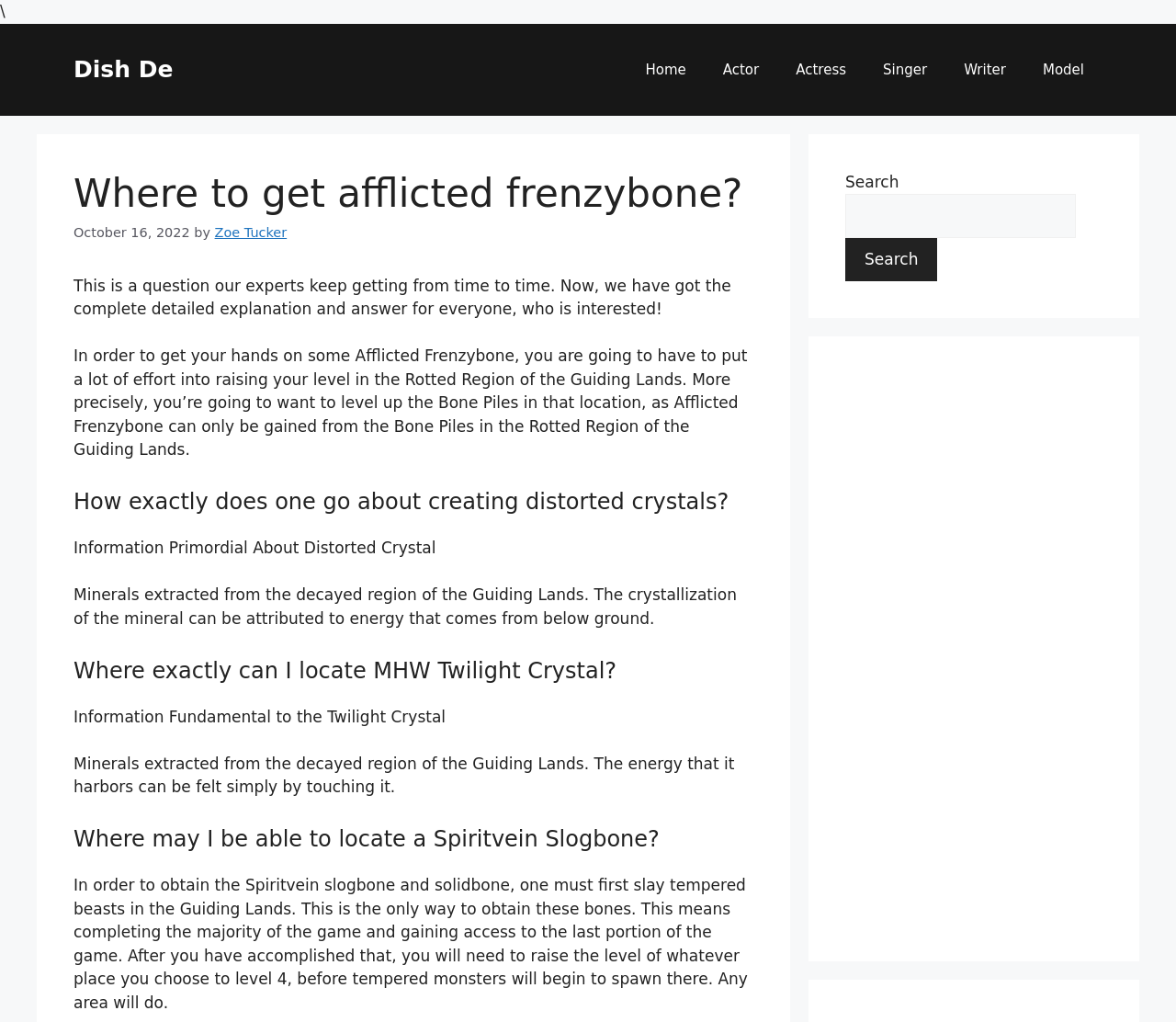Locate the bounding box coordinates of the element I should click to achieve the following instruction: "Click on the 'Zoe Tucker' link".

[0.182, 0.22, 0.244, 0.235]